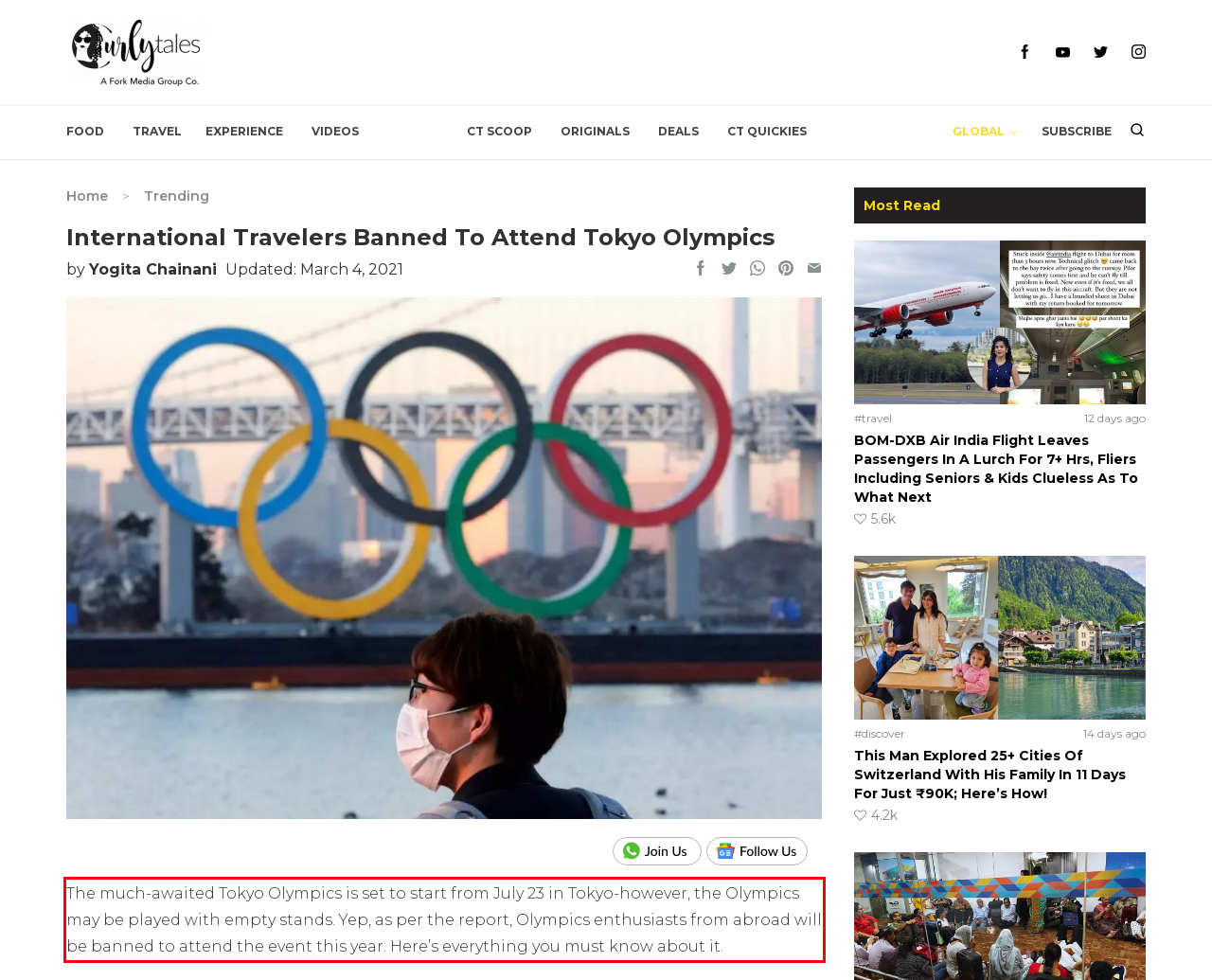Given a webpage screenshot with a red bounding box, perform OCR to read and deliver the text enclosed by the red bounding box.

The much-awaited Tokyo Olympics is set to start from July 23 in Tokyo-however, the Olympics may be played with empty stands. Yep, as per the report, Olympics enthusiasts from abroad will be banned to attend the event this year. Here’s everything you must know about it.